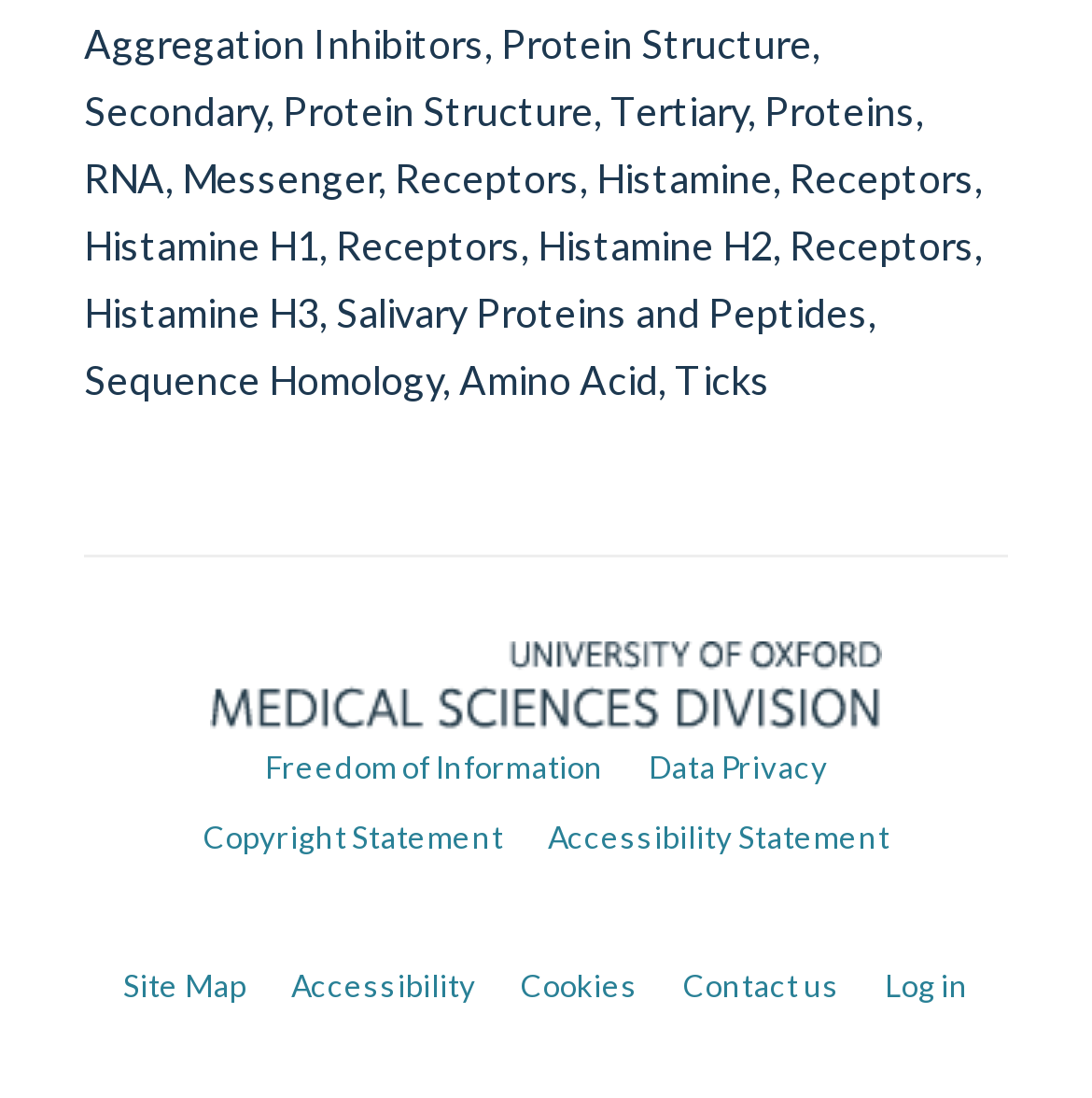What is the orientation of the separator element?
Refer to the image and answer the question using a single word or phrase.

horizontal